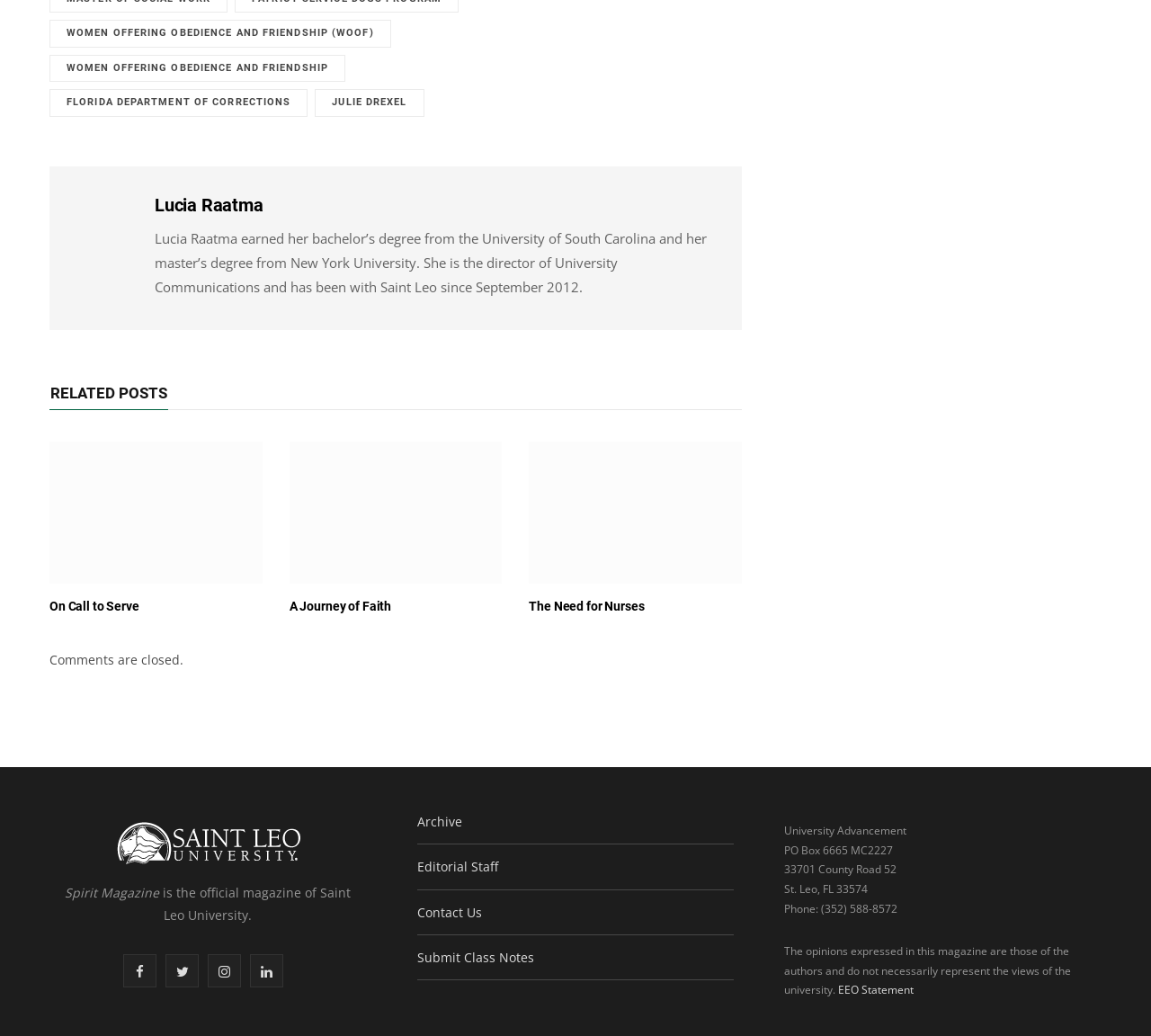What social media platforms are available?
Refer to the image and provide a one-word or short phrase answer.

Facebook, Twitter, Instagram, LinkedIn